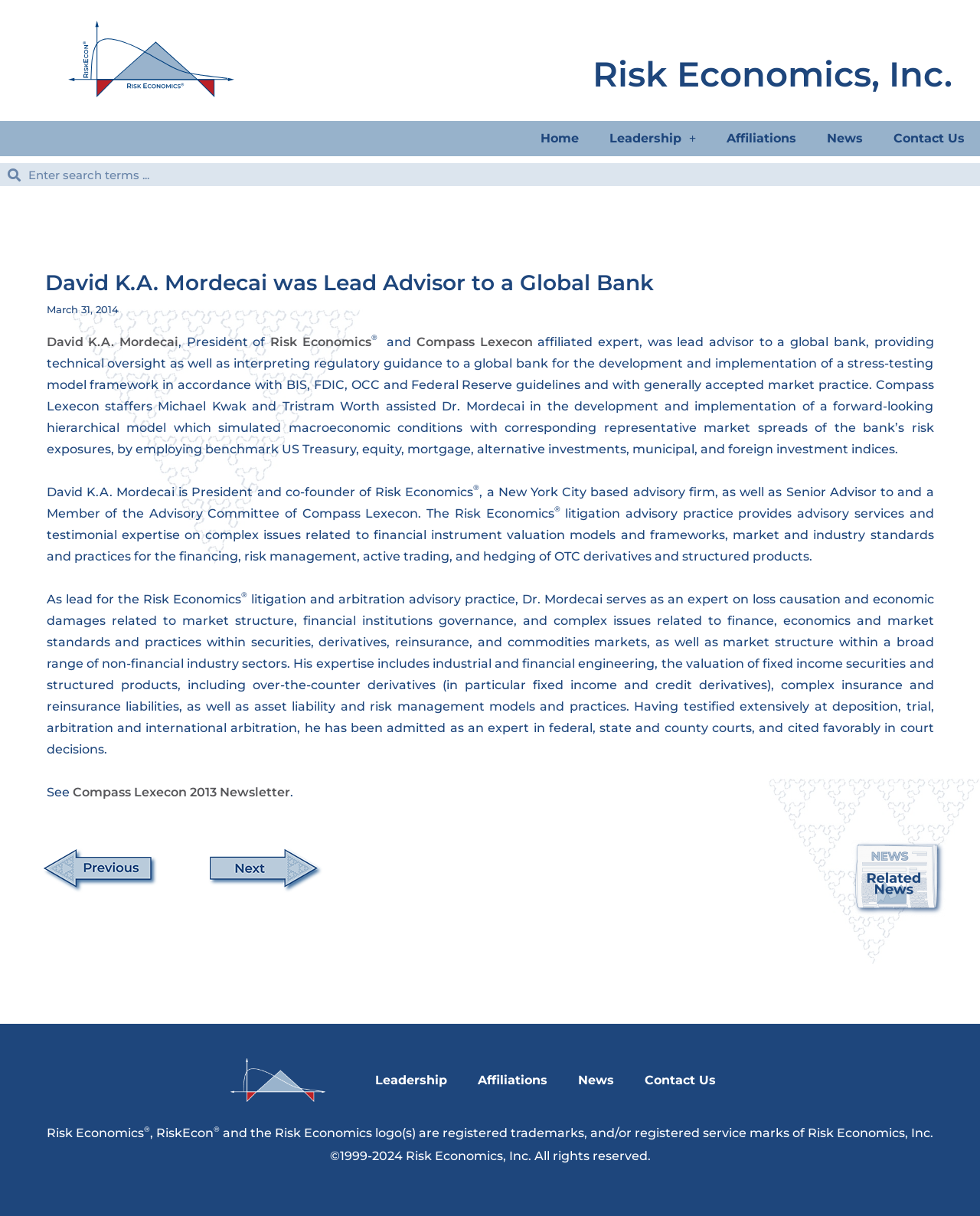Given the content of the image, can you provide a detailed answer to the question?
What is the year mentioned in the article on the webpage?

I found the answer by reading the article on the webpage, which mentions 'March 31, 2014' as a specific date.